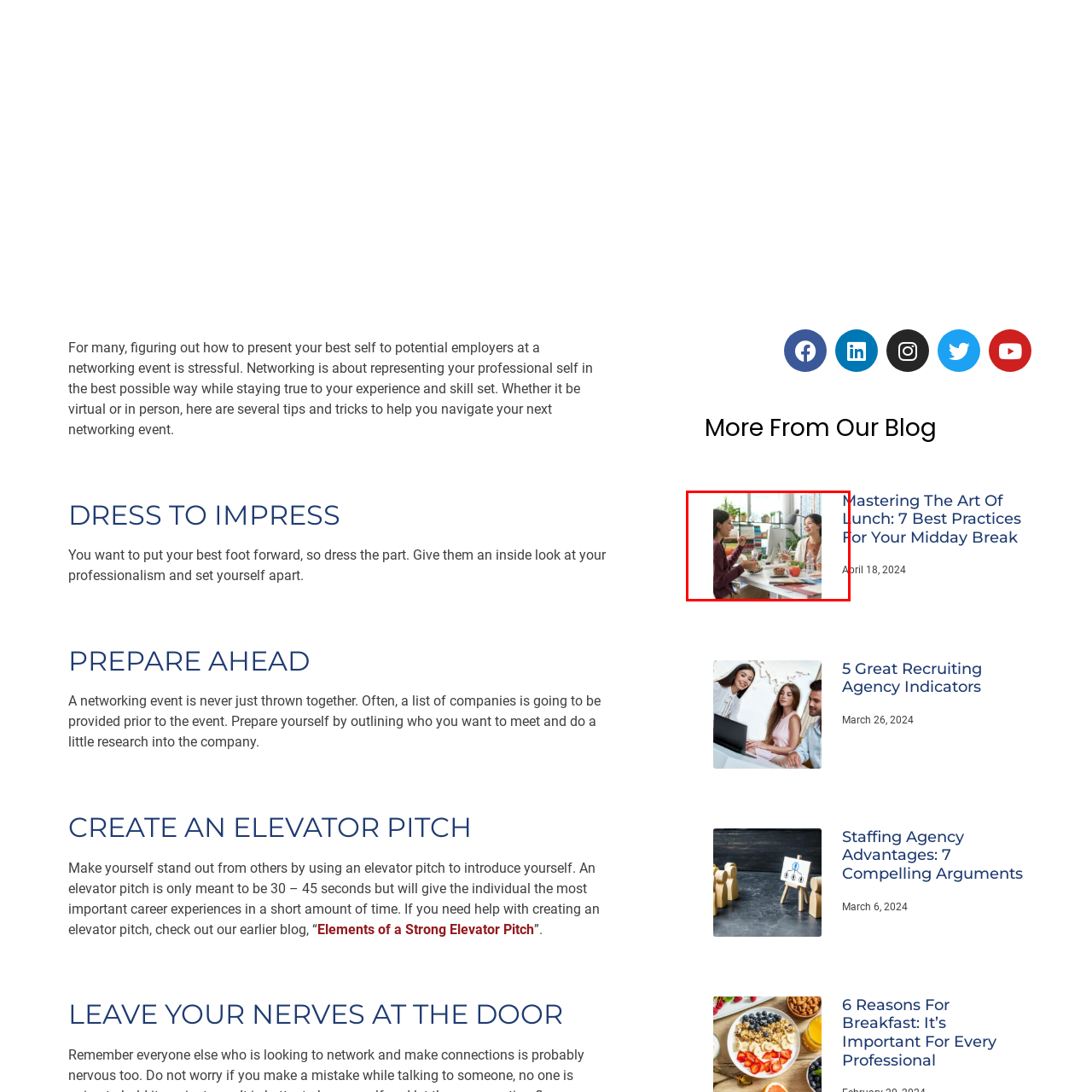Detail the visual elements present in the red-framed section of the image.

This image depicts two women engaging in a friendly conversation over a meal at a bright, inviting workspace. One woman, seated on the left, is holding something in her hand, while the other, on the right, is smiling warmly as they share their thoughts. The table is adorned with a variety of refreshments including salads, fruits, and water bottles, suggesting a casual yet professional networking atmosphere. The backdrop includes a window with a view of the city, enhancing the lively ambiance of the scene. This setting aligns with themes of professional development and networking, and might relate to the article titled "Mastering the Art of Lunch: 7 Best Practices for Your Midday Break," which discusses effective strategies for balancing work and lunch while maintaining professional relationships.